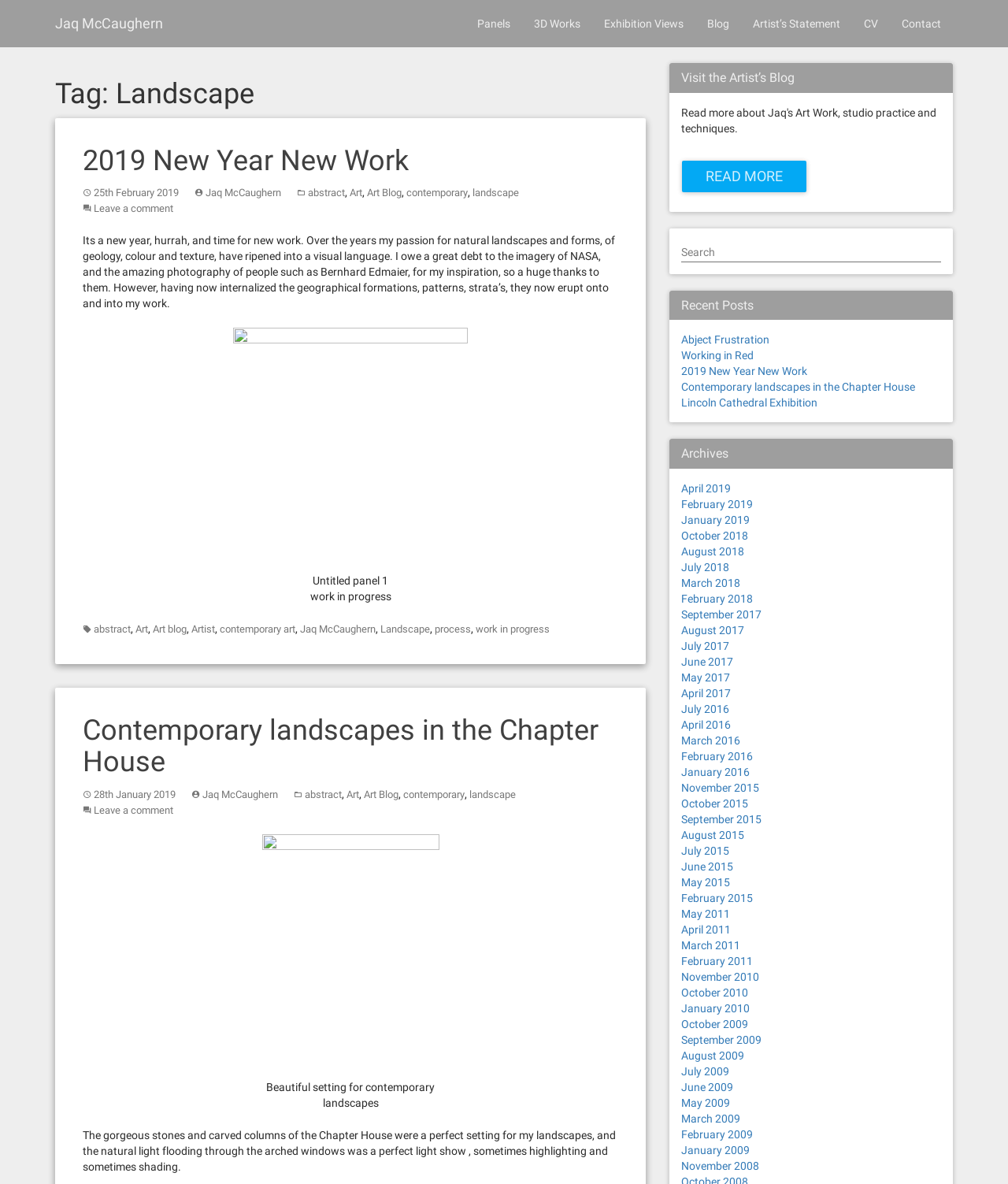Respond with a single word or phrase to the following question:
What is the artist's name?

Jaq McCaughern